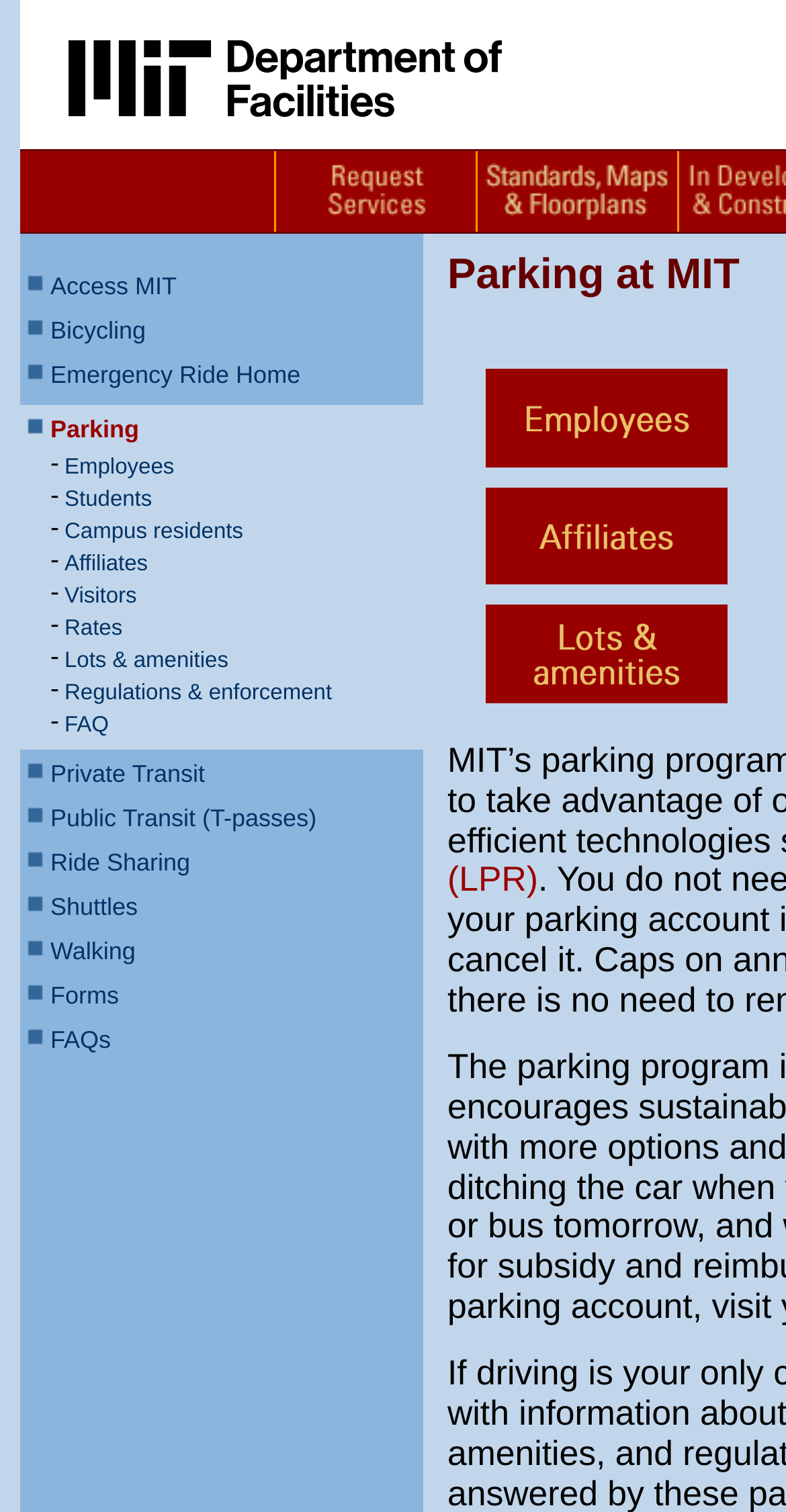Please identify the bounding box coordinates for the region that you need to click to follow this instruction: "View maps and floor plans".

[0.606, 0.141, 0.86, 0.157]